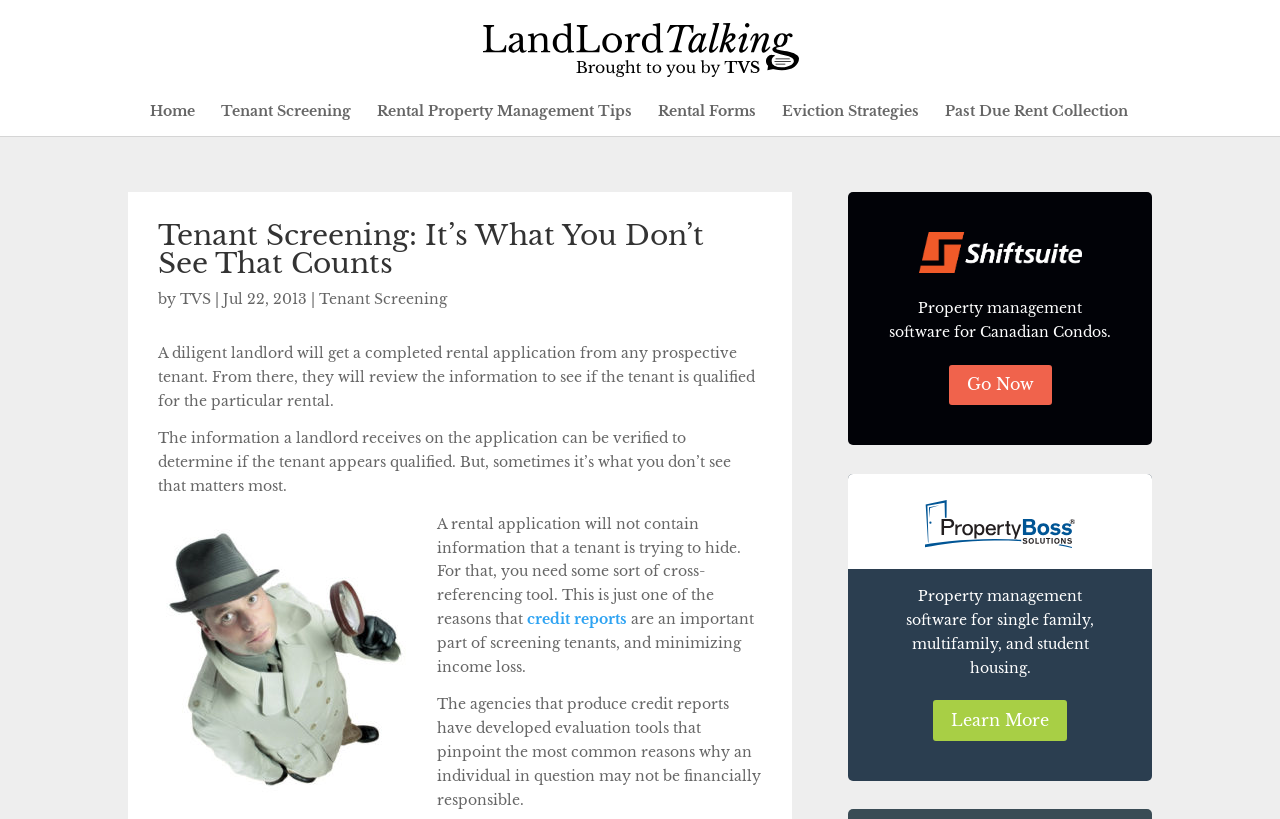Use a single word or phrase to answer the question:
What is the purpose of cross-referencing tools in tenant screening?

To uncover hidden information